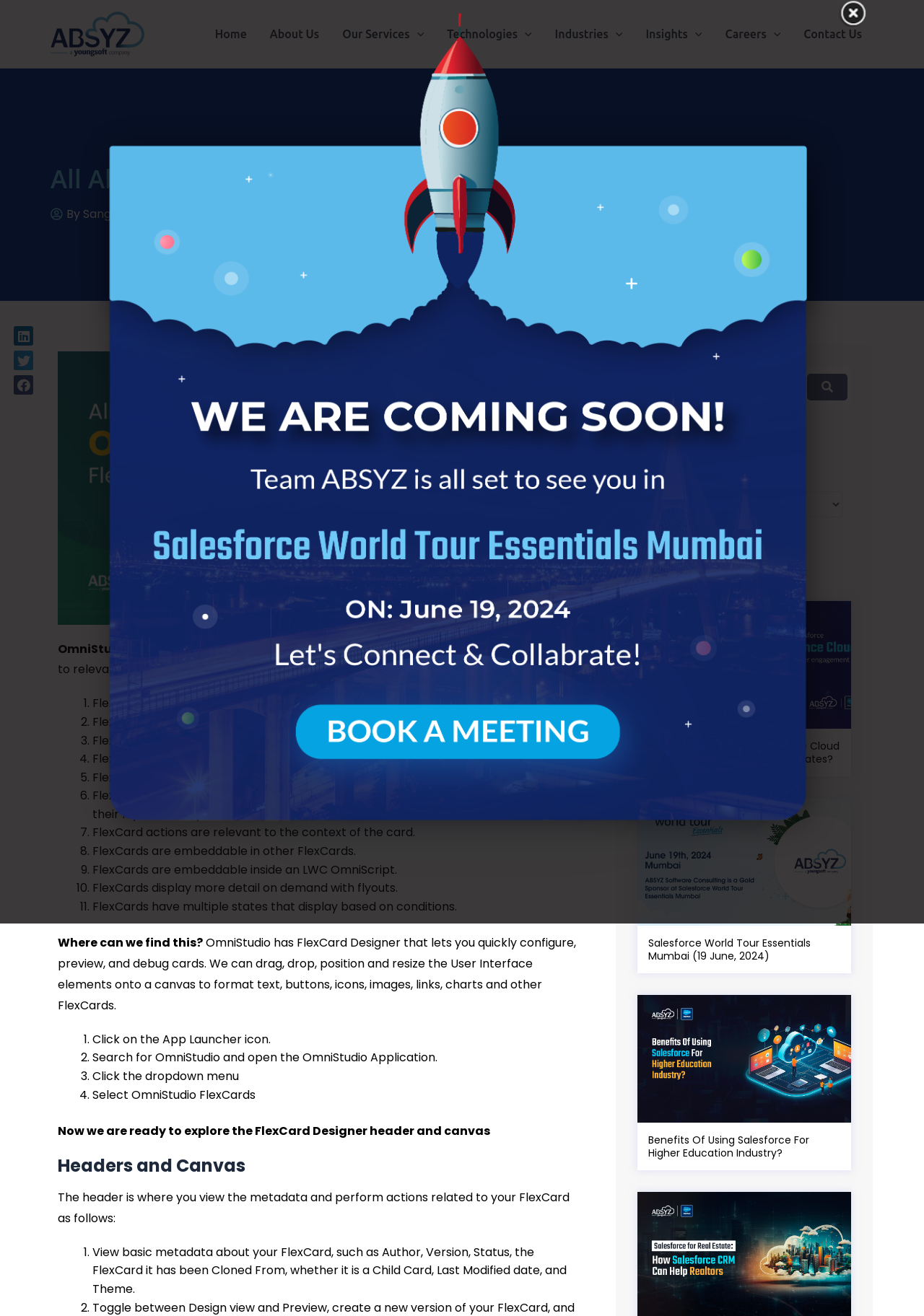Specify the bounding box coordinates of the element's area that should be clicked to execute the given instruction: "Search for the post". The coordinates should be four float numbers between 0 and 1, i.e., [left, top, right, bottom].

[0.694, 0.281, 0.87, 0.301]